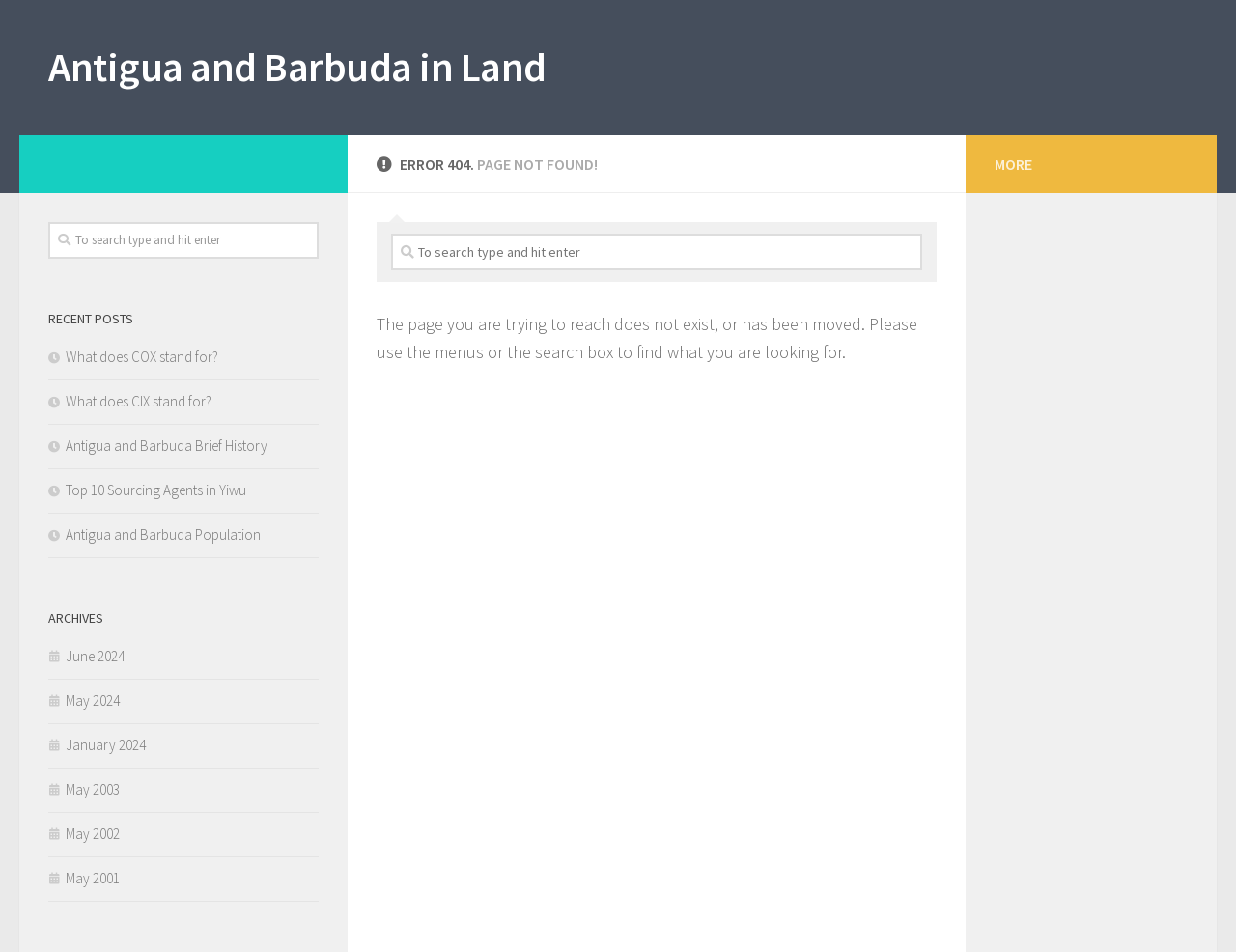What is the purpose of the 'MORE' button?
Answer the question with as much detail as you can, using the image as a reference.

The 'MORE' button is located at the bottom of the 'ARCHIVES' section, which suggests that it is used to show more archives or links related to the archives.